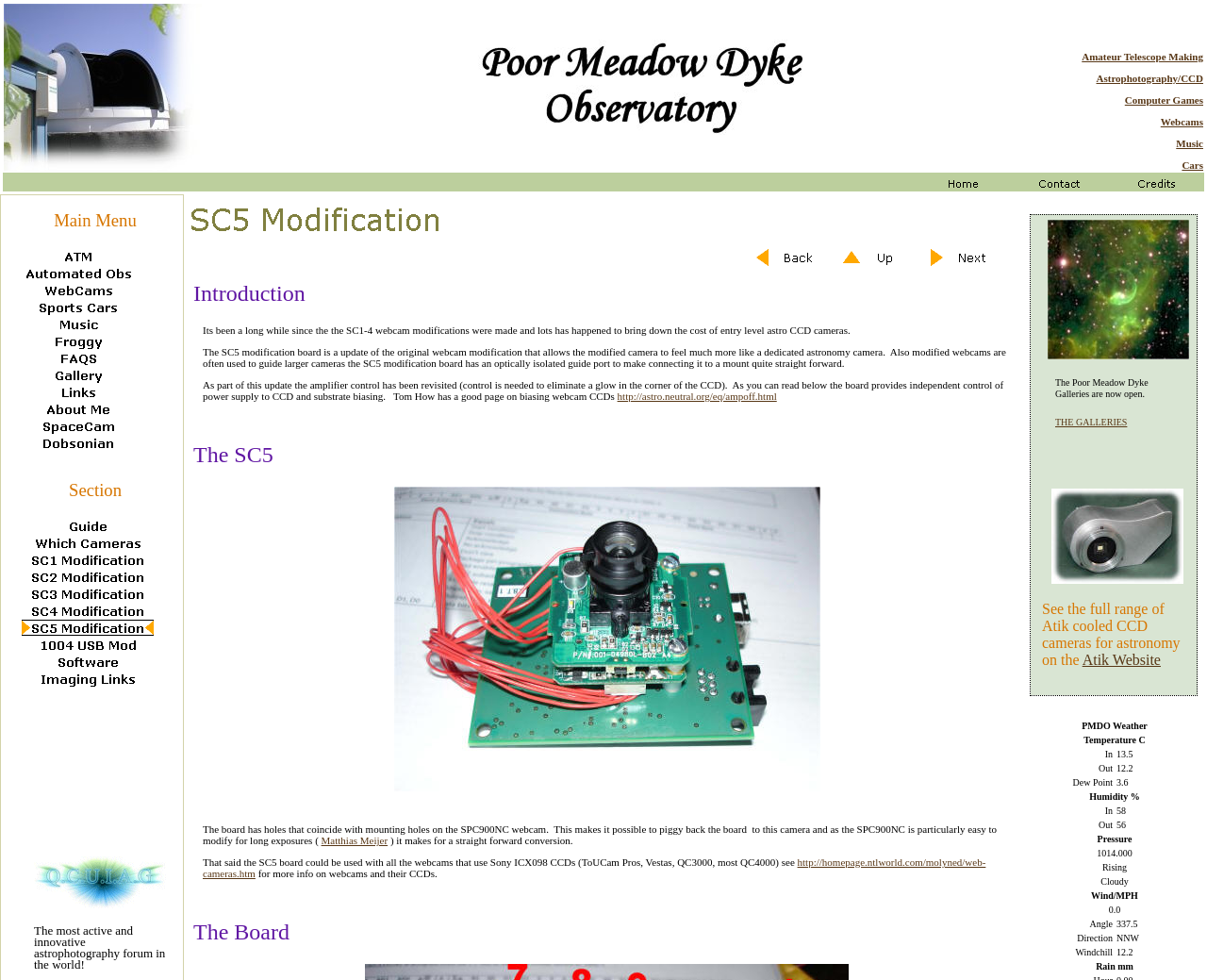Can you determine the bounding box coordinates of the area that needs to be clicked to fulfill the following instruction: "Explore About Me"?

[0.01, 0.418, 0.12, 0.428]